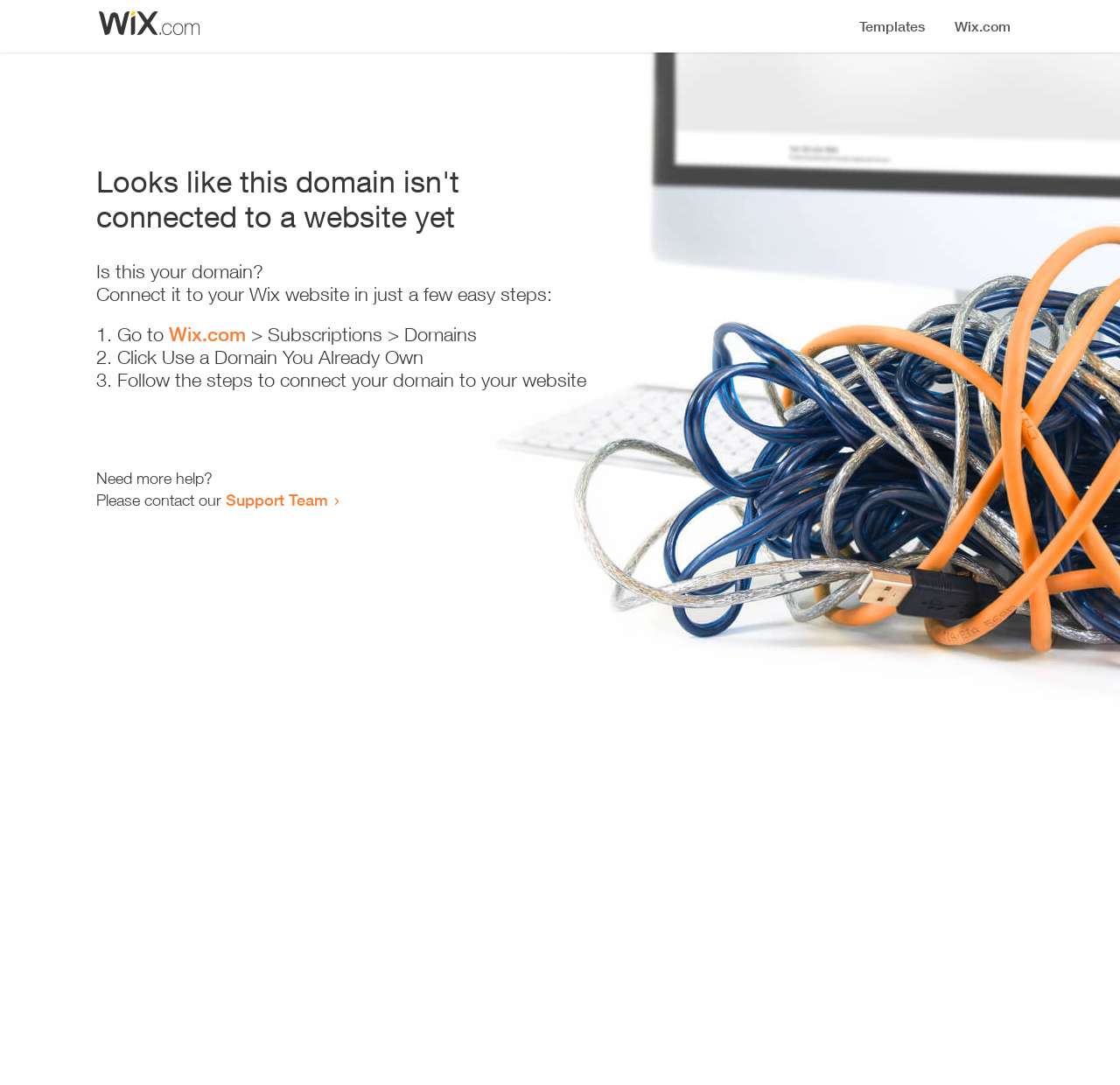What is the current status of the domain?
Offer a detailed and full explanation in response to the question.

Based on the heading 'Looks like this domain isn't connected to a website yet', it is clear that the domain is not currently connected to a website.